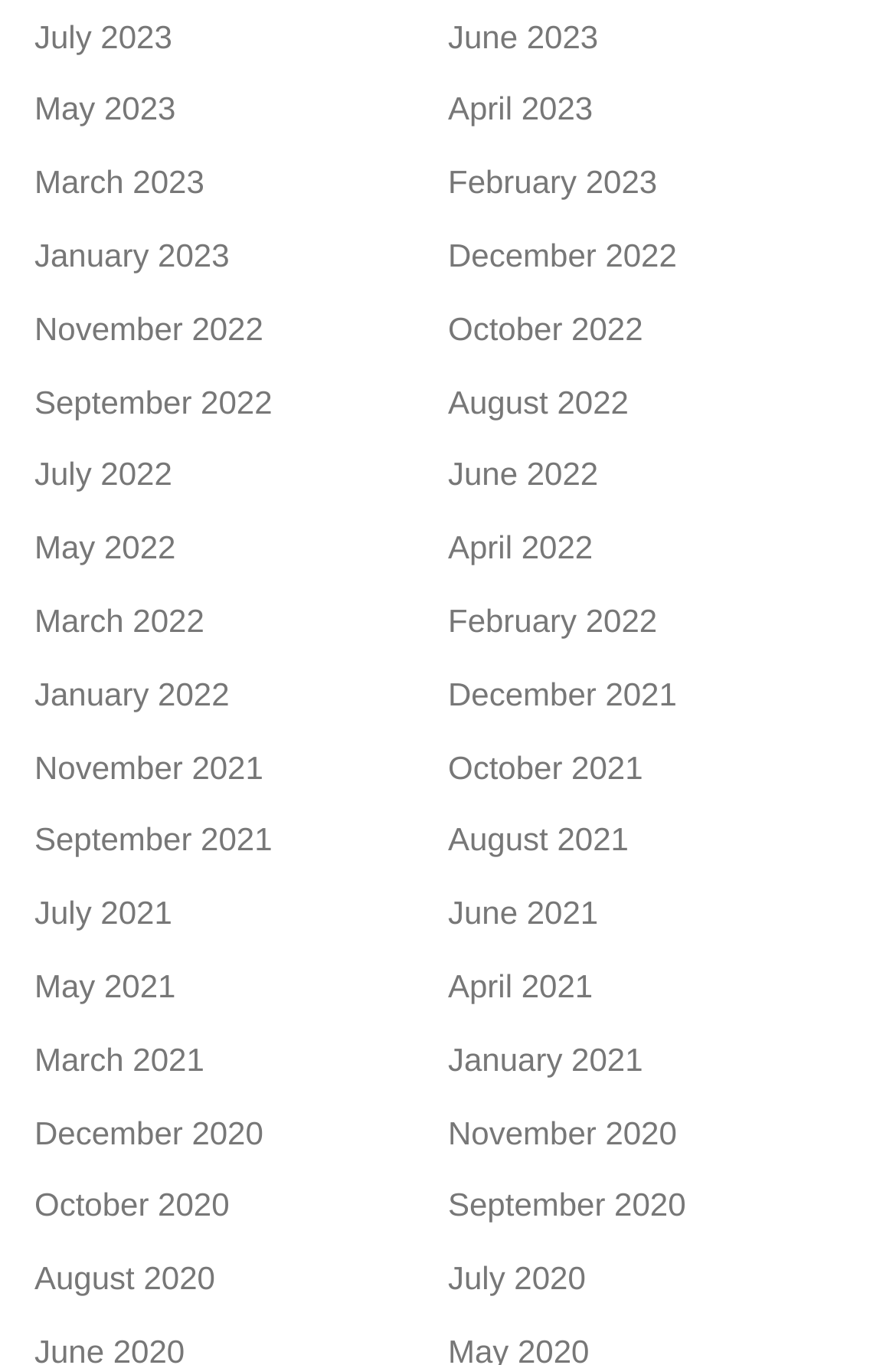Find the bounding box coordinates of the clickable element required to execute the following instruction: "View December 2022". Provide the coordinates as four float numbers between 0 and 1, i.e., [left, top, right, bottom].

[0.5, 0.173, 0.755, 0.2]